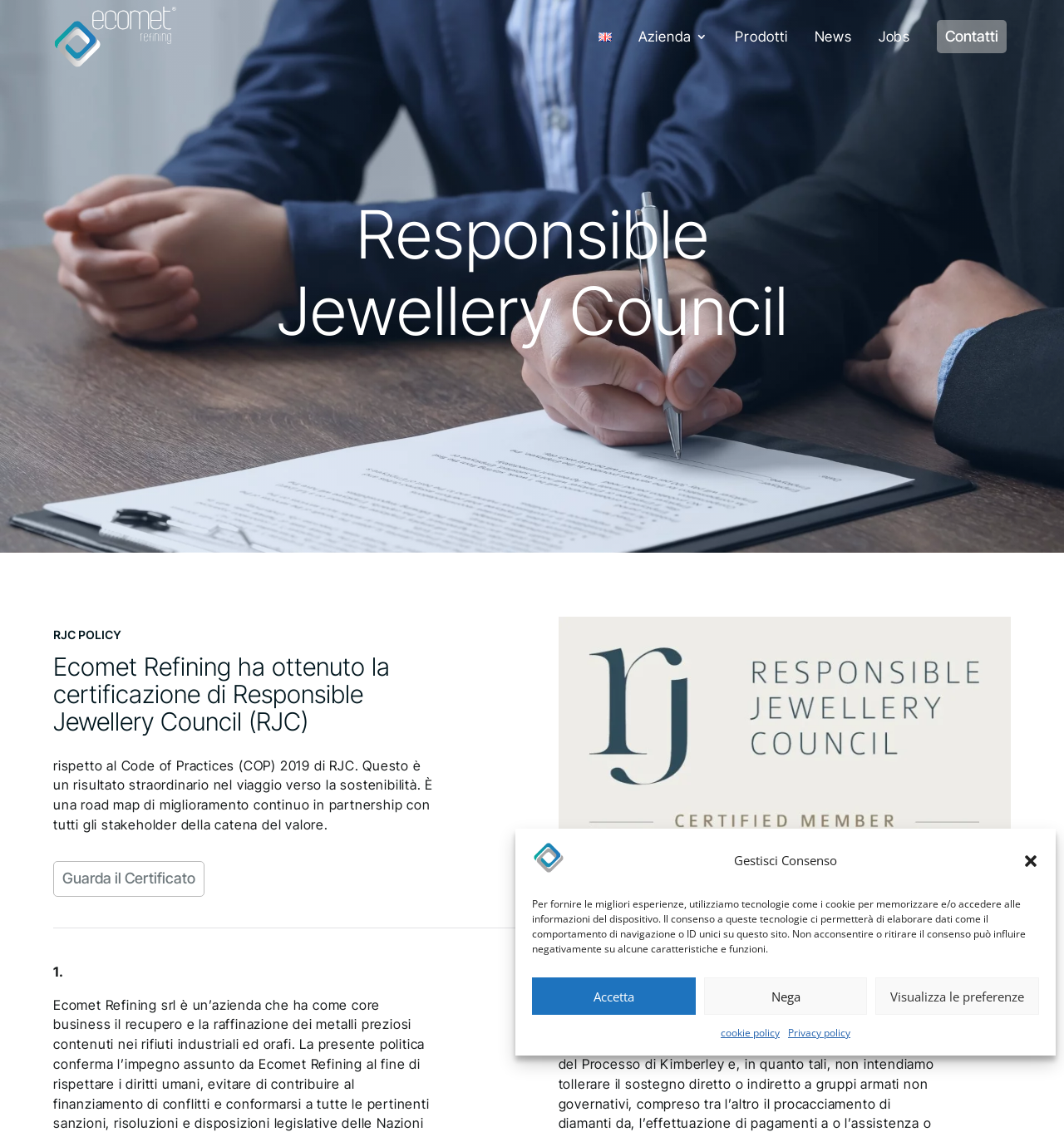What is the topic of the webpage?
Provide a short answer using one word or a brief phrase based on the image.

Responsible Jewellery Council